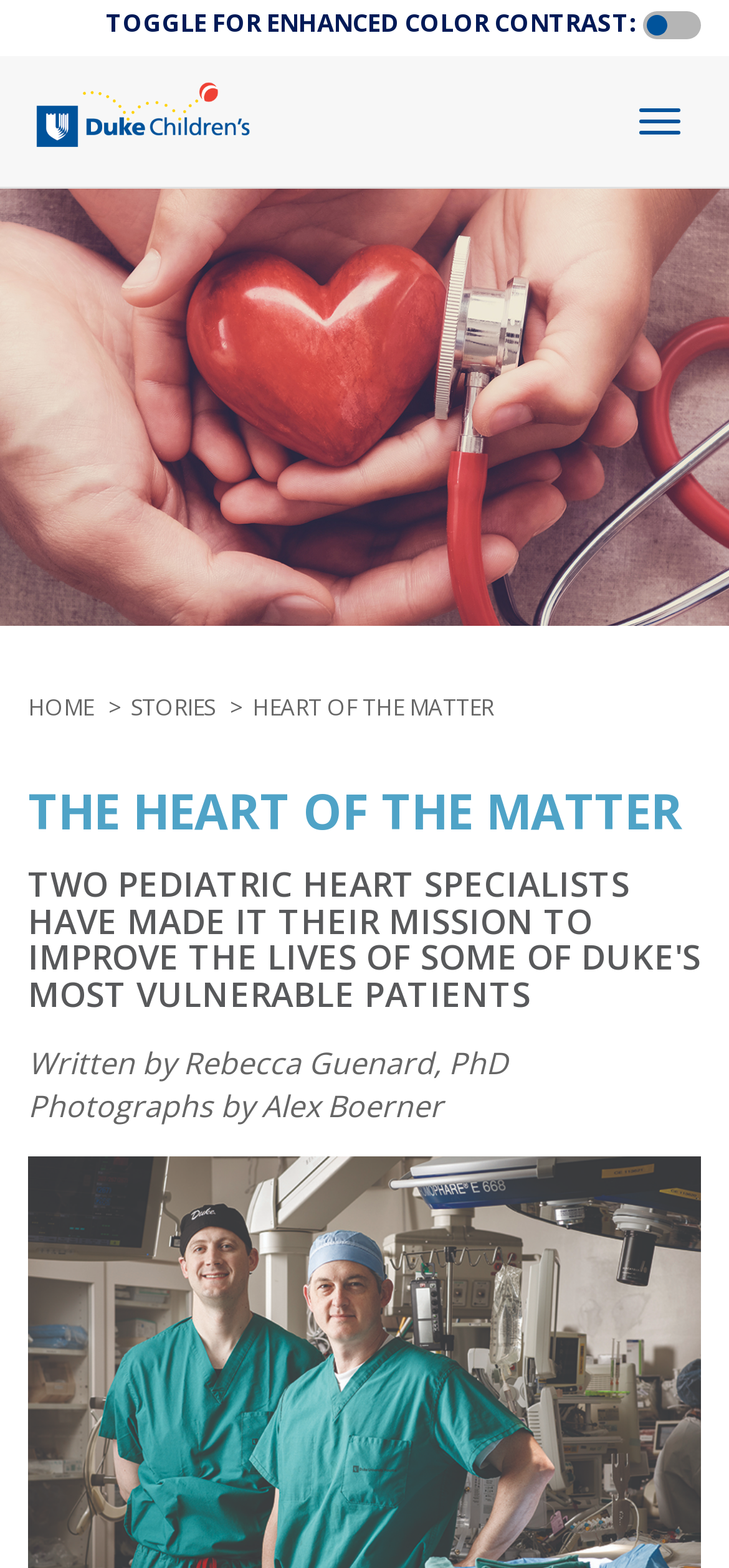Use a single word or phrase to answer the question:
What is the main topic of this webpage?

Pediatric heart specialists